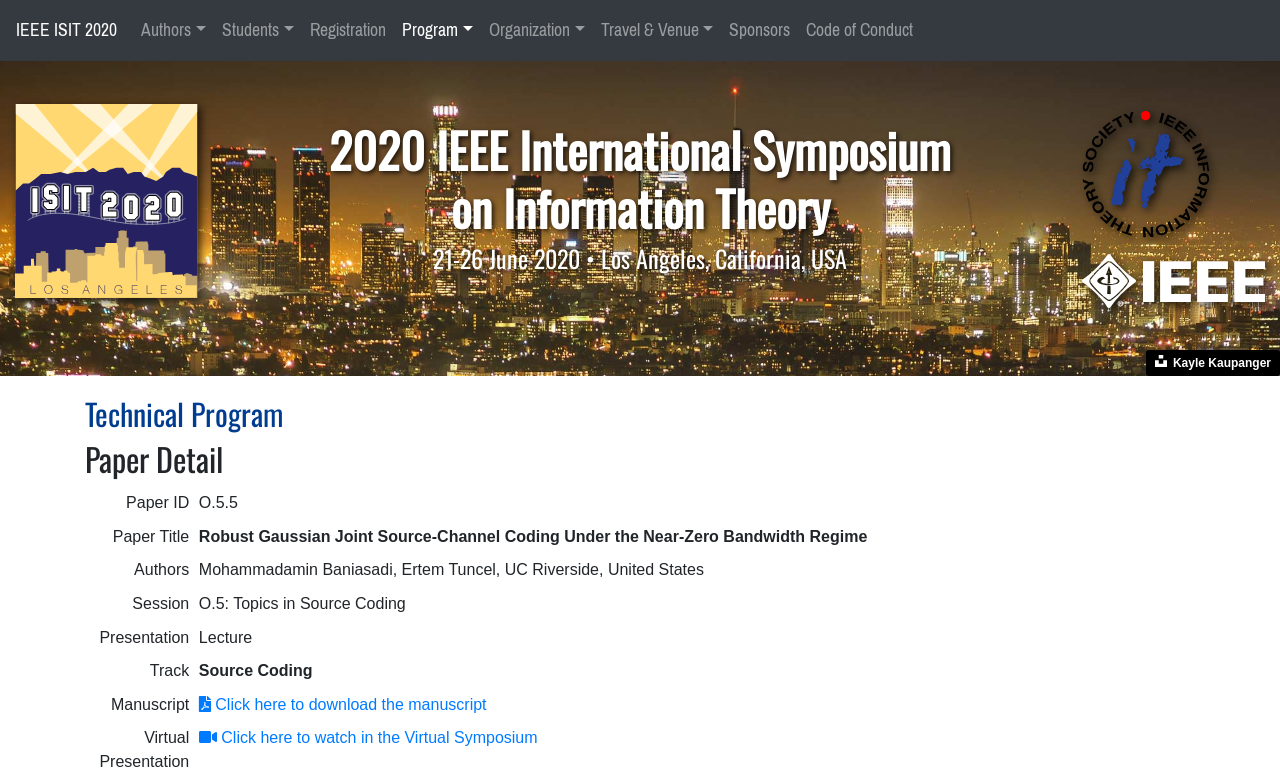Please provide the bounding box coordinates for the element that needs to be clicked to perform the following instruction: "Click on the 'Authors' link". The coordinates should be given as four float numbers between 0 and 1, i.e., [left, top, right, bottom].

[0.104, 0.01, 0.167, 0.067]